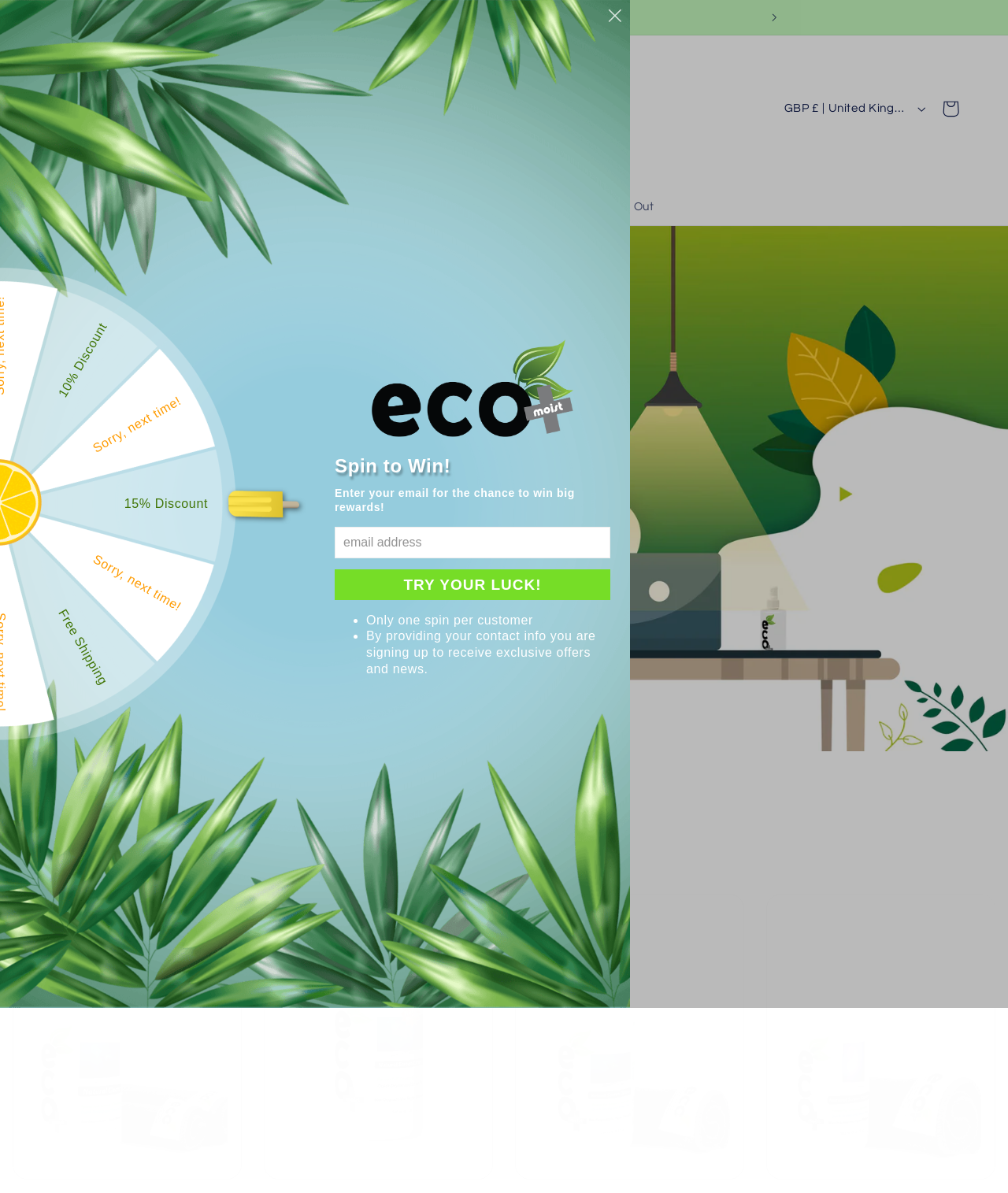Please answer the following question using a single word or phrase: 
What is the purpose of the 'TRY YOUR LUCK!' button?

To enter a spin to win rewards